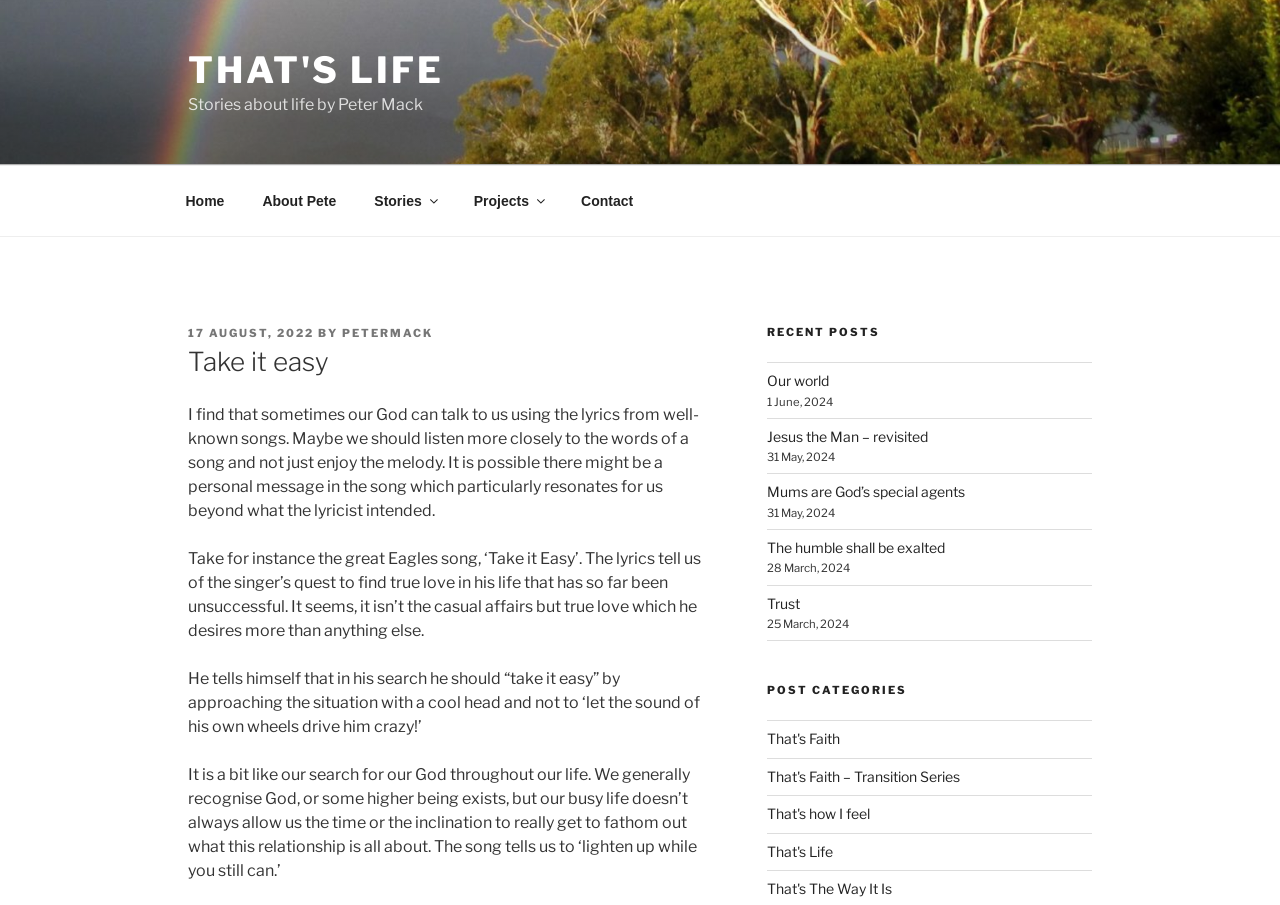Identify the bounding box coordinates of the section to be clicked to complete the task described by the following instruction: "Read the post 'Take it easy'". The coordinates should be four float numbers between 0 and 1, formatted as [left, top, right, bottom].

[0.147, 0.38, 0.556, 0.421]